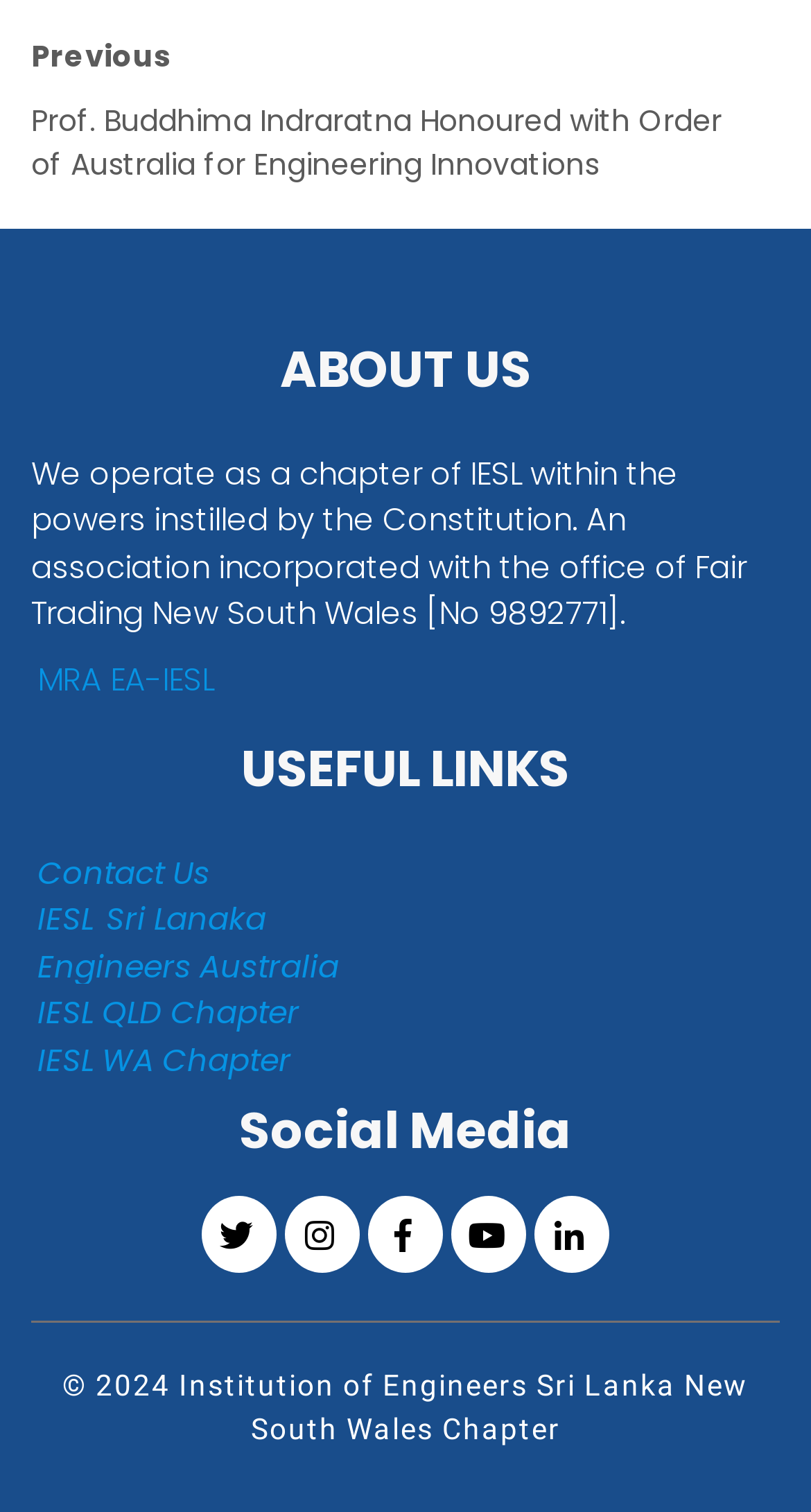How many useful links are available?
Please answer the question with a detailed and comprehensive explanation.

The useful links are located in the middle of the webpage, and there are four links: Contact Us, IESL Sri Lanka, Engineers Australia, and IESL QLD Chapter.